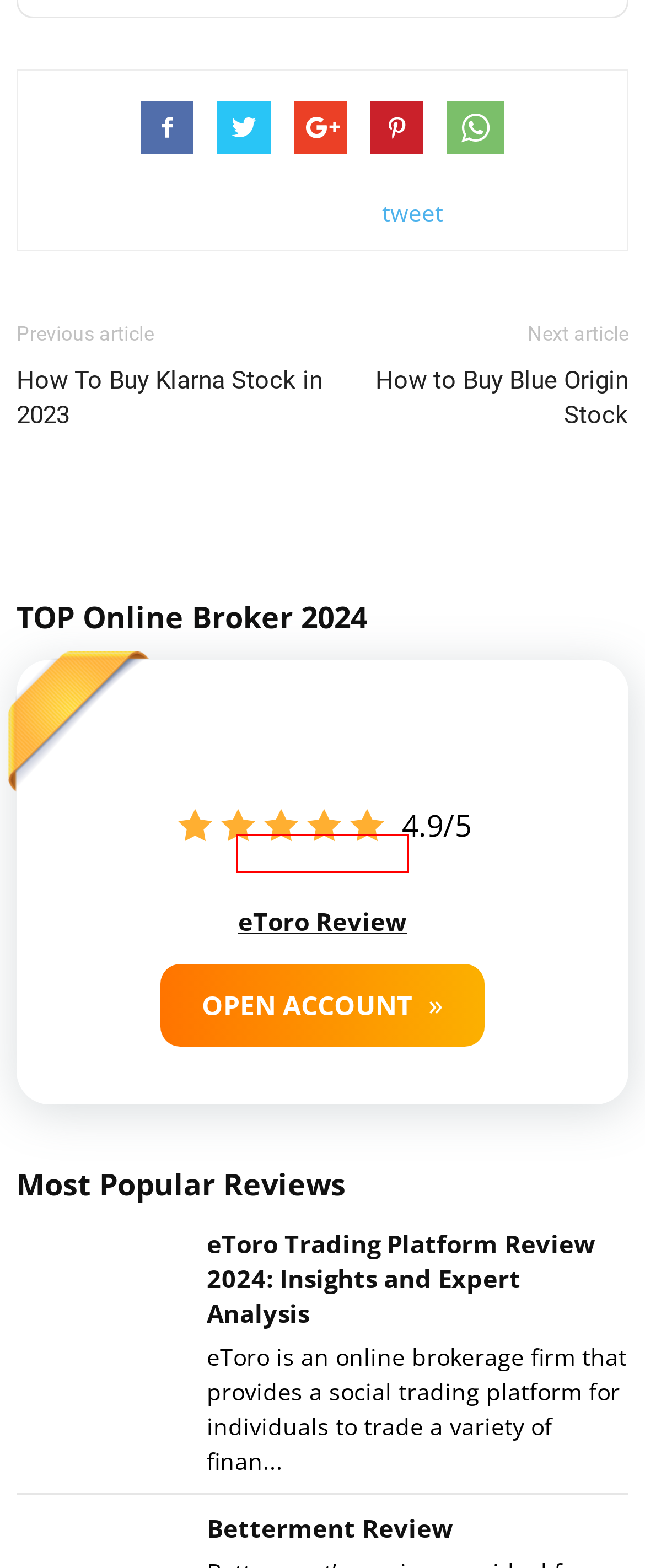You are given a screenshot depicting a webpage with a red bounding box around a UI element. Select the description that best corresponds to the new webpage after clicking the selected element. Here are the choices:
A. Disclaimer - StockHAX
B. eToro Review 2024: Comprehensive Analysis of Features & Fees
C. Investing in Blue Origin: How to Buy Blue Origin Stock with Confidence
D. Do I Need A Financial Advisor? | StockHAX
E. 2024 Broker Reviews: Unbiased Ratings and Insights | StockHax
F. Are NFTs A Good Investment? - StockHAX
G. Tutorial on How to Buy Klarna Stock: Step-by-Step Instructions
H. Distributed Ledger Comparisons: Blockchain vs. Ripple vs. IOTA Tangle

B